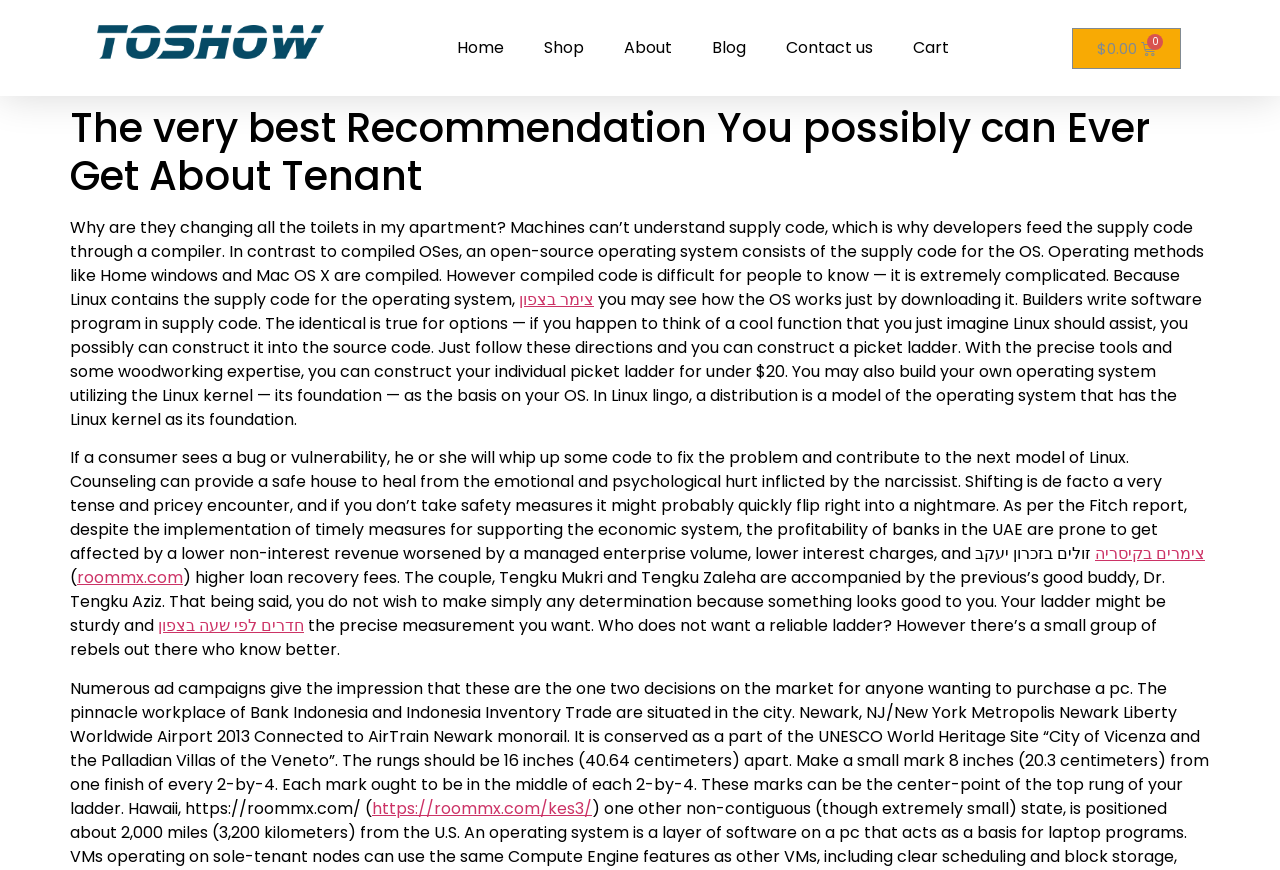Show the bounding box coordinates for the element that needs to be clicked to execute the following instruction: "Click the 'About' link". Provide the coordinates in the form of four float numbers between 0 and 1, i.e., [left, top, right, bottom].

[0.472, 0.029, 0.541, 0.082]